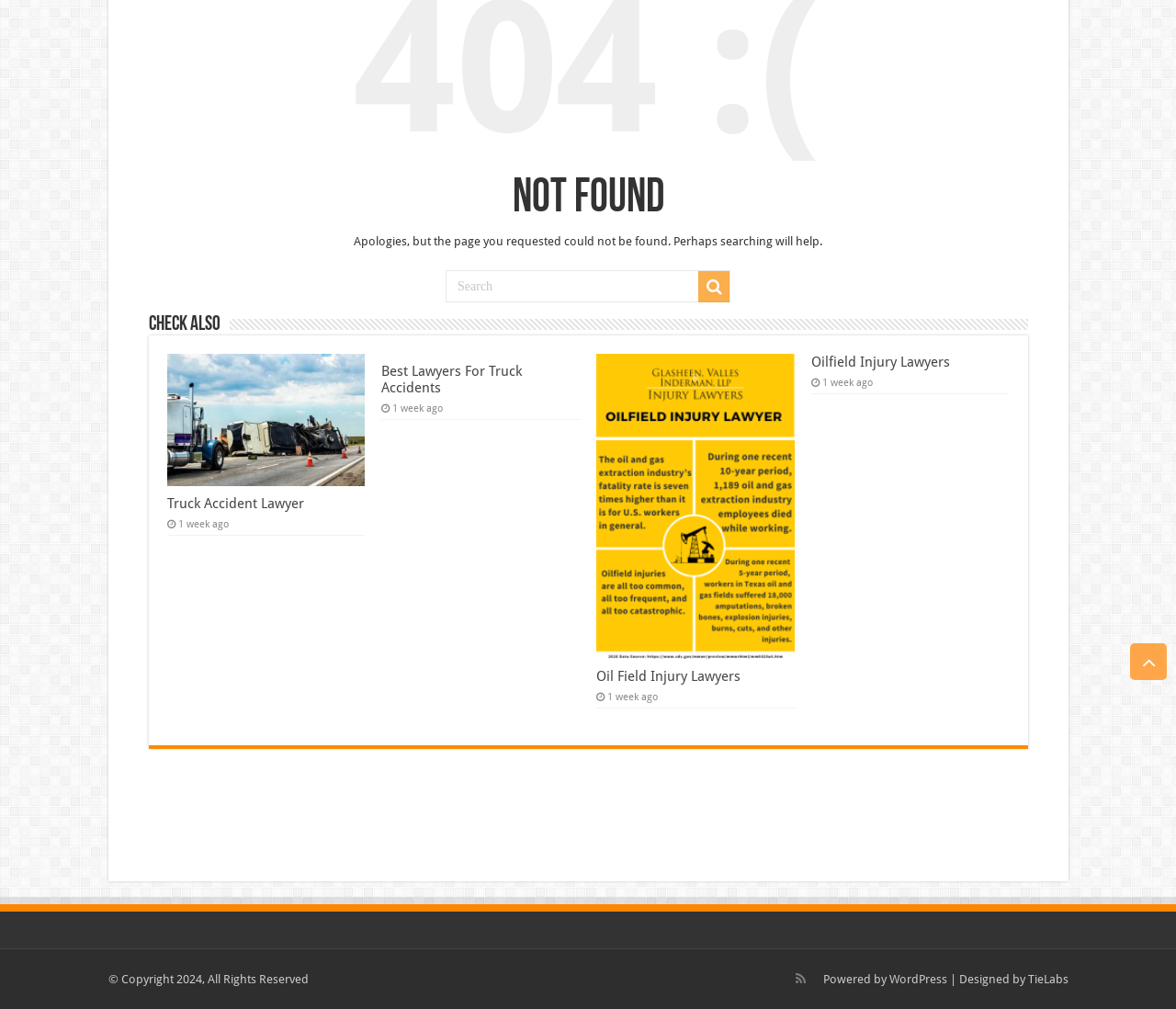Refer to the element description Oilfield Injury Lawyers and identify the corresponding bounding box in the screenshot. Format the coordinates as (top-left x, top-left y, bottom-right x, bottom-right y) with values in the range of 0 to 1.

[0.69, 0.351, 0.808, 0.367]